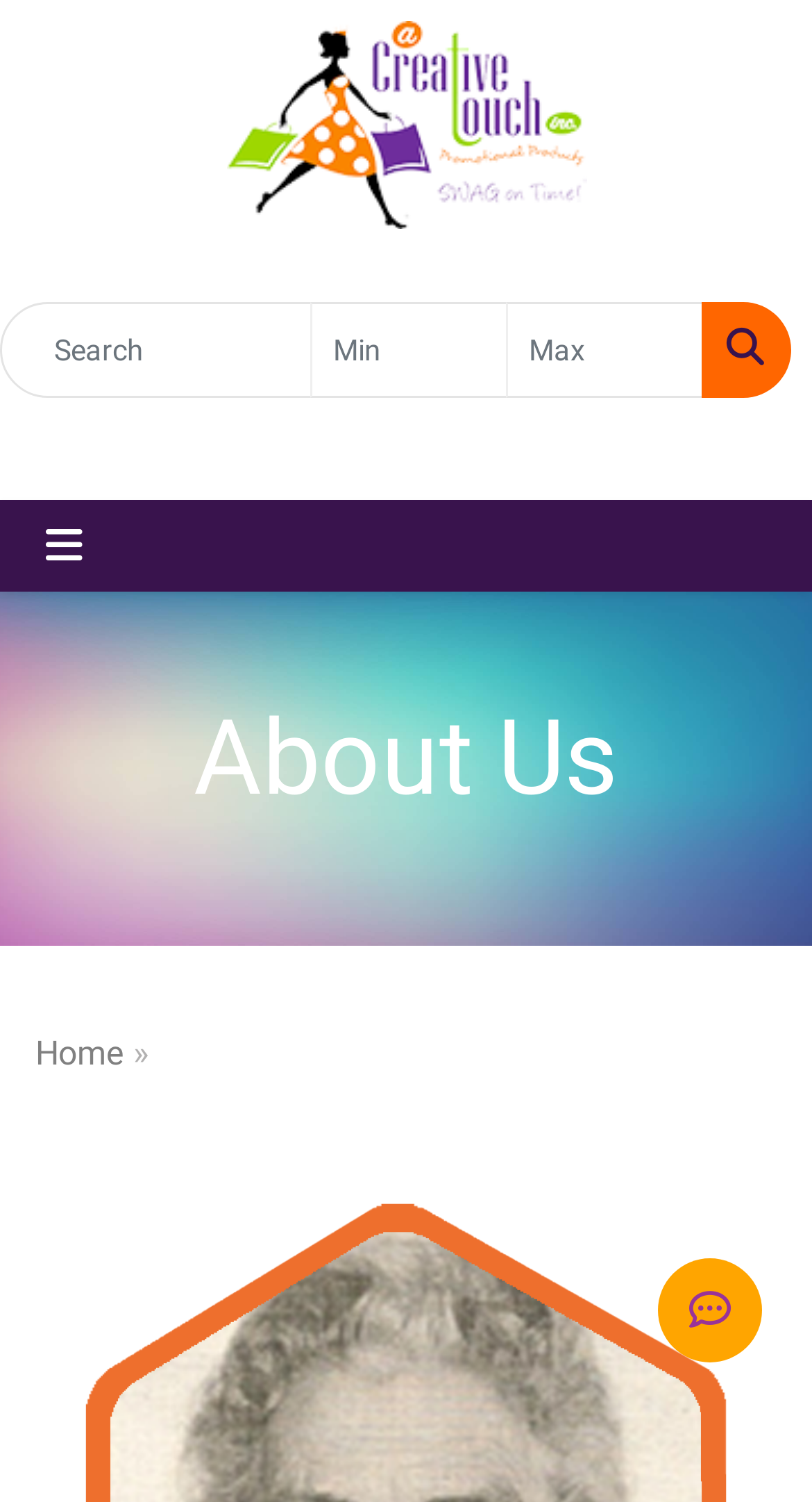Predict the bounding box coordinates of the area that should be clicked to accomplish the following instruction: "Toggle navigation menu". The bounding box coordinates should consist of four float numbers between 0 and 1, i.e., [left, top, right, bottom].

[0.026, 0.344, 0.133, 0.383]